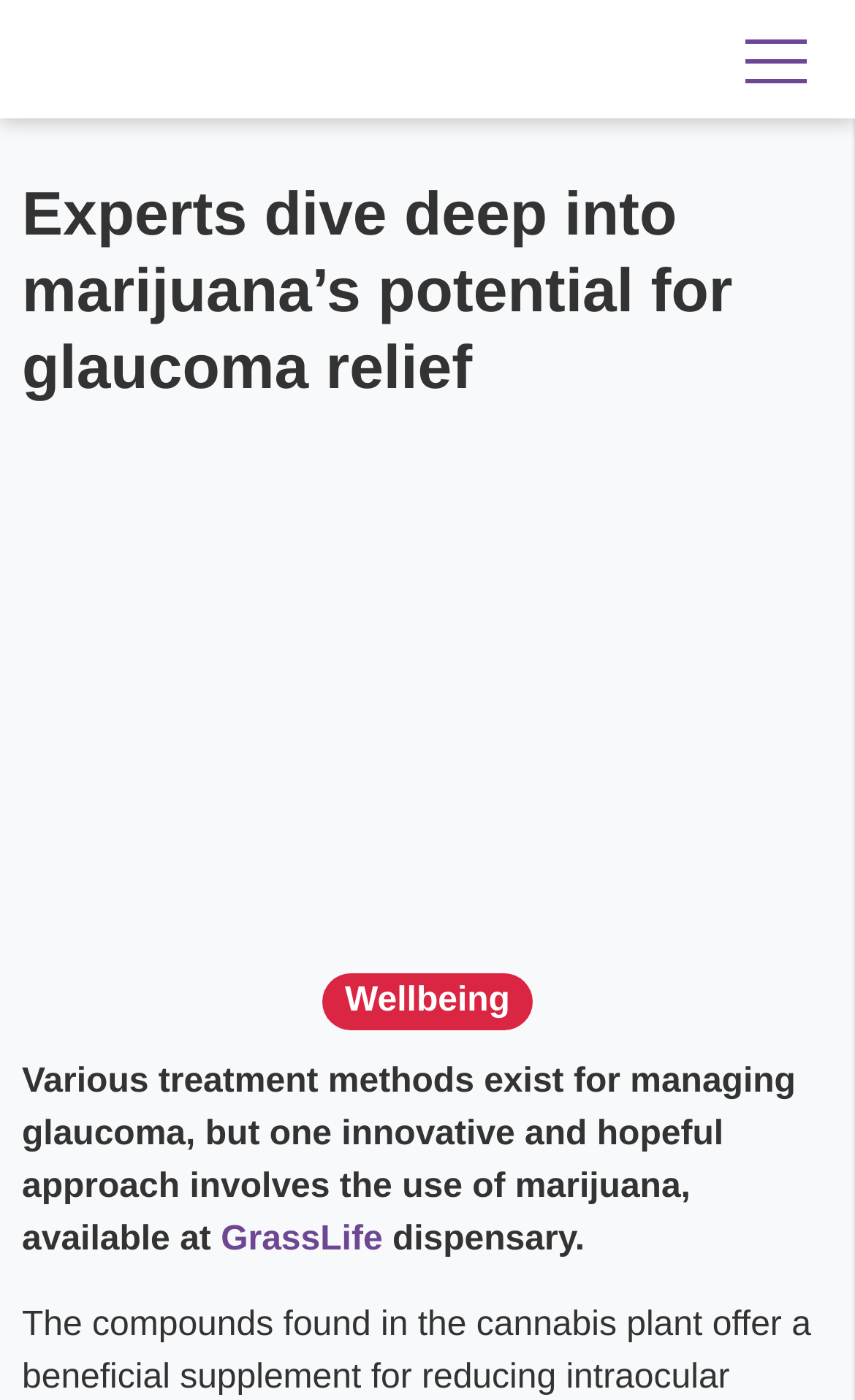Create a detailed narrative of the webpage’s visual and textual elements.

The webpage appears to be an article discussing the potential benefits of cannabis in treating glaucoma. At the top, there is a logo of "Talented Ladies Club" accompanied by a link to the club's website. Below the logo, a prominent heading reads "Experts dive deep into marijuana's potential for glaucoma relief". 

On the left side of the page, there is a block of text that explains how various treatment methods exist for managing glaucoma, and how marijuana, available at a dispensary, is a hopeful approach. The text mentions "GrassLife" as a dispensary option. 

On the right side of the page, near the bottom, there is a link to a section or category labeled "Wellbeing", which may be related to the article's topic. Overall, the webpage seems to be focused on providing information about the potential benefits of cannabis in treating glaucoma, with a specific mention of how to obtain it through a dispensary.